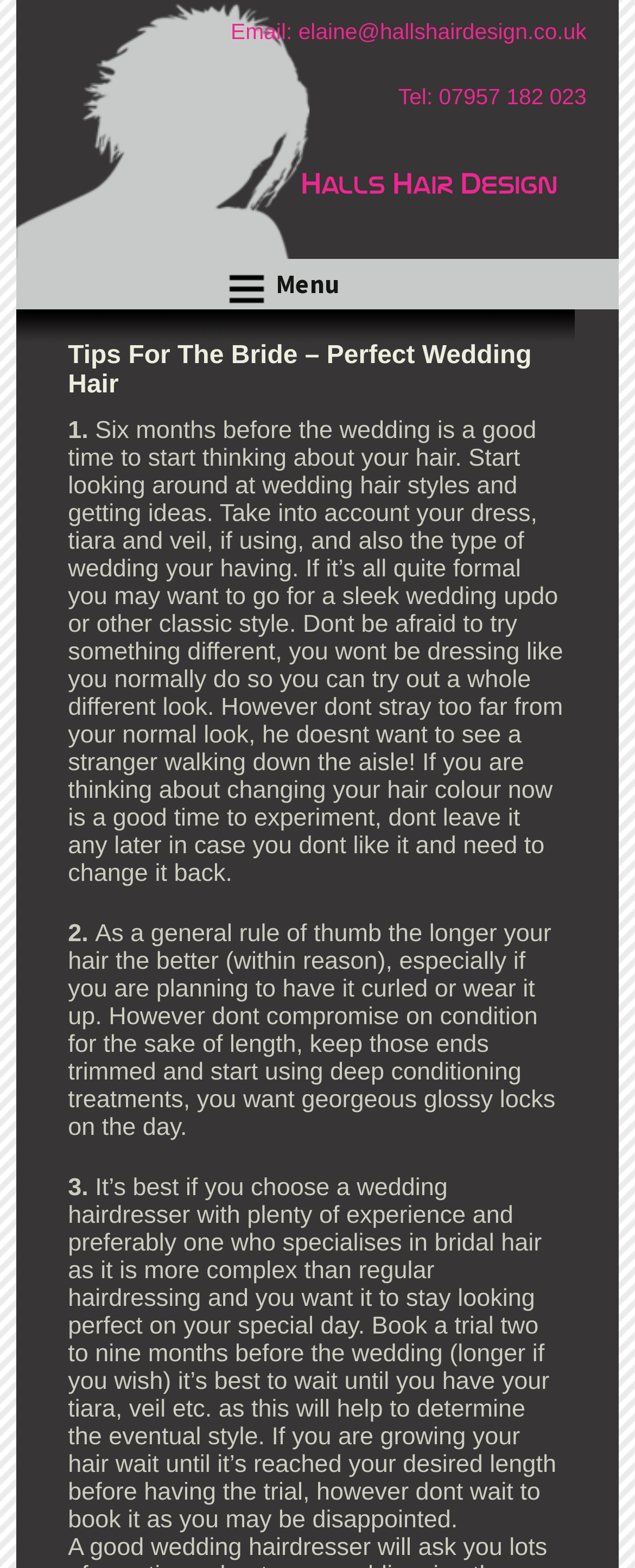Create an elaborate caption that covers all aspects of the webpage.

This webpage is about wedding tips for brides, specifically focusing on hair and makeup. At the top, there is a section with contact information, including an email address and phone number. Below this, there is a link to "Halls Hair Design - Wedding Hair Services in Sussex" accompanied by a small image.

The main content of the page is organized under a "Menu" heading, which contains a series of tips for the bride. The first tip, "Six months before the wedding...", advises brides to start thinking about their hair and provides guidance on considering their dress, tiara, and veil when choosing a hairstyle. This tip is followed by a paragraph of text that discusses the importance of not straying too far from one's normal look.

Below this, there are two more tips, each numbered and accompanied by a paragraph of text. The second tip, "As a general rule of thumb...", discusses the importance of hair length and condition for achieving beautiful, glossy locks on the wedding day. The third tip, "It’s best if you choose a wedding hairdresser...", provides advice on selecting an experienced wedding hairdresser and booking a trial appointment.

Overall, the webpage is focused on providing helpful tips and guidance for brides planning their wedding hair and makeup.